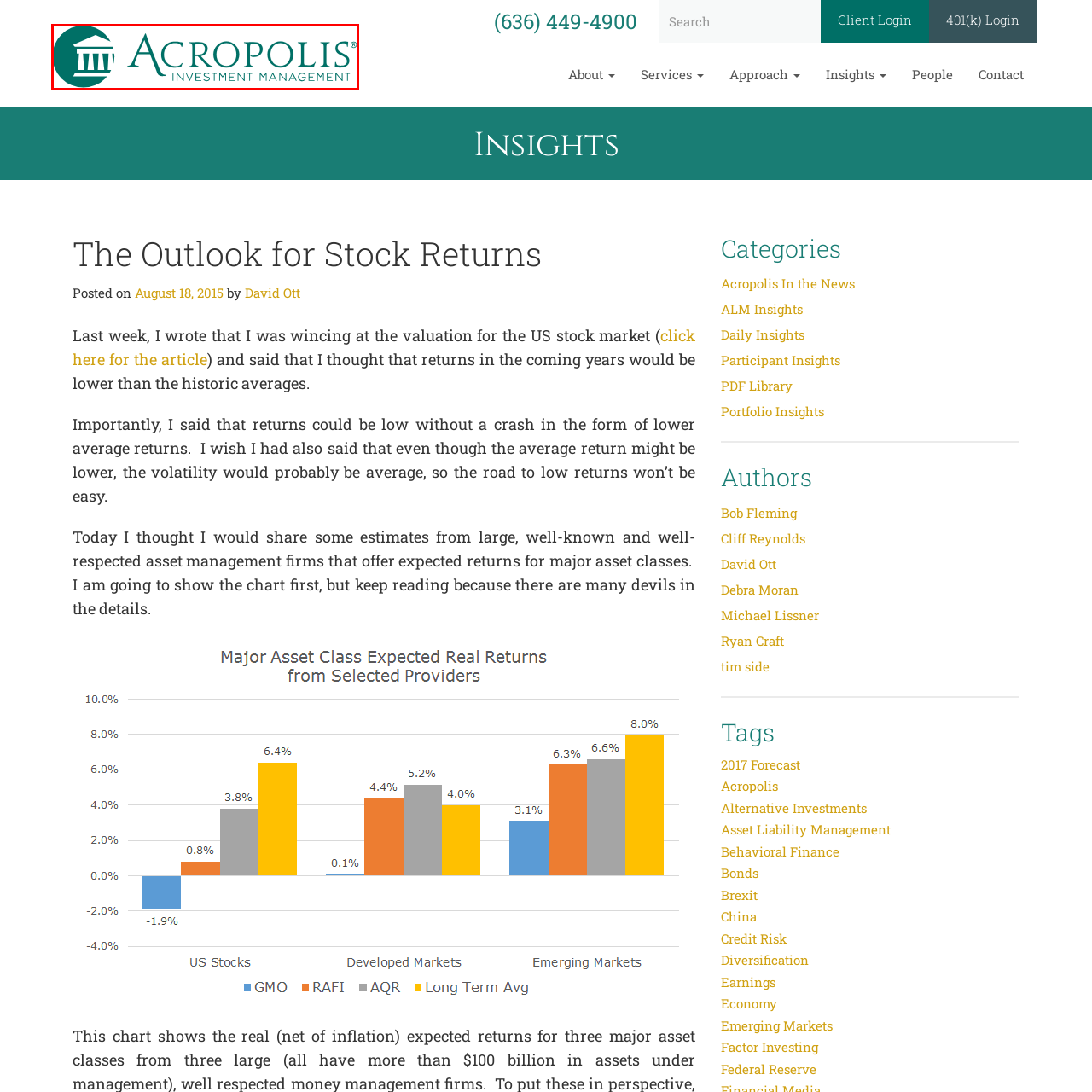Concentrate on the image section marked by the red rectangle and answer the following question comprehensively, using details from the image: What color scheme conveys trust and reliability?

The overall color scheme of the logo is a muted green, which conveys trust and reliability, qualities that clients seek in financial management firms, and serves as a recognizable visual identifier for the organization across various platforms.